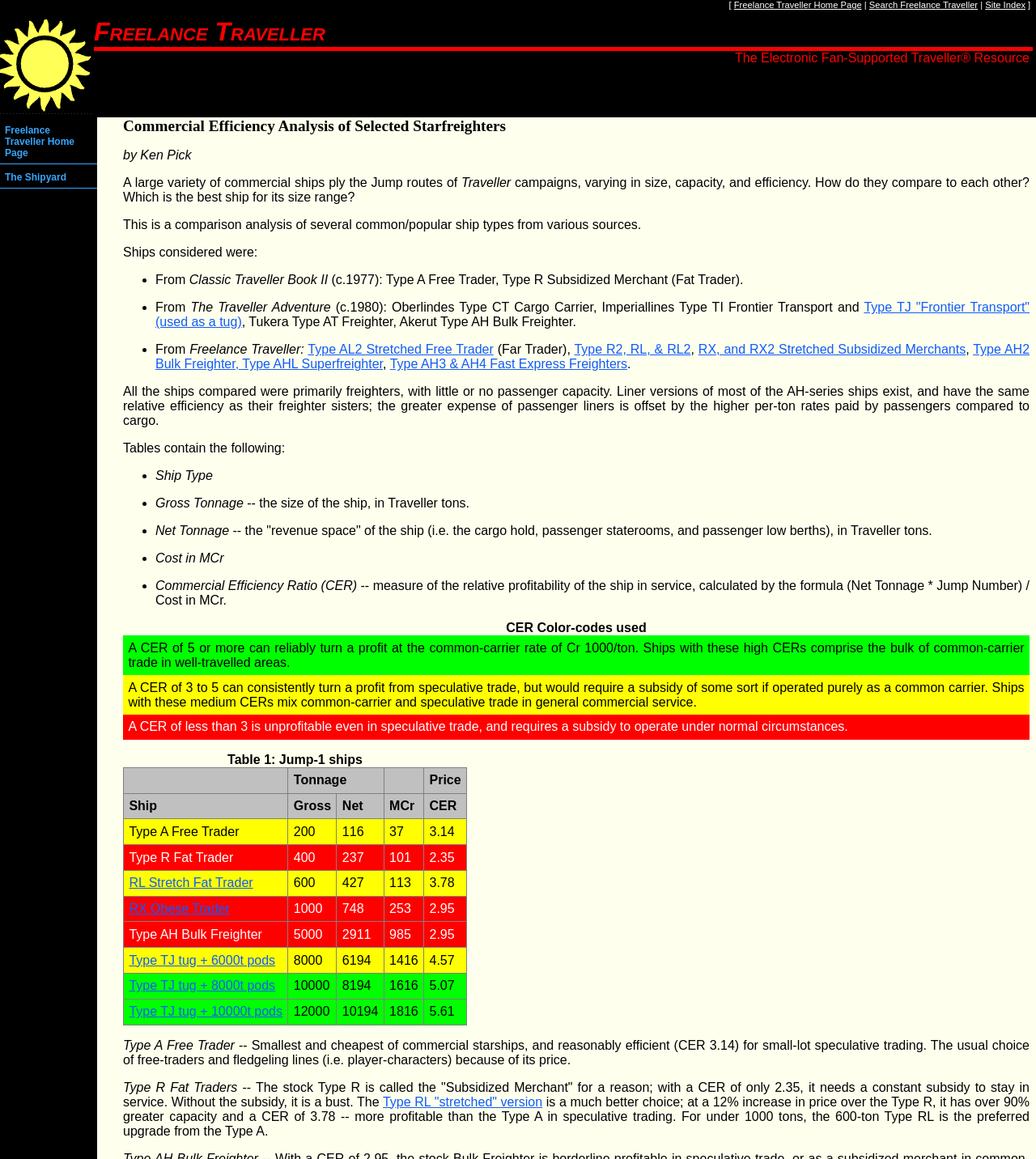Determine the coordinates of the bounding box for the clickable area needed to execute this instruction: "Click Search Freelance Traveller".

[0.839, 0.0, 0.944, 0.008]